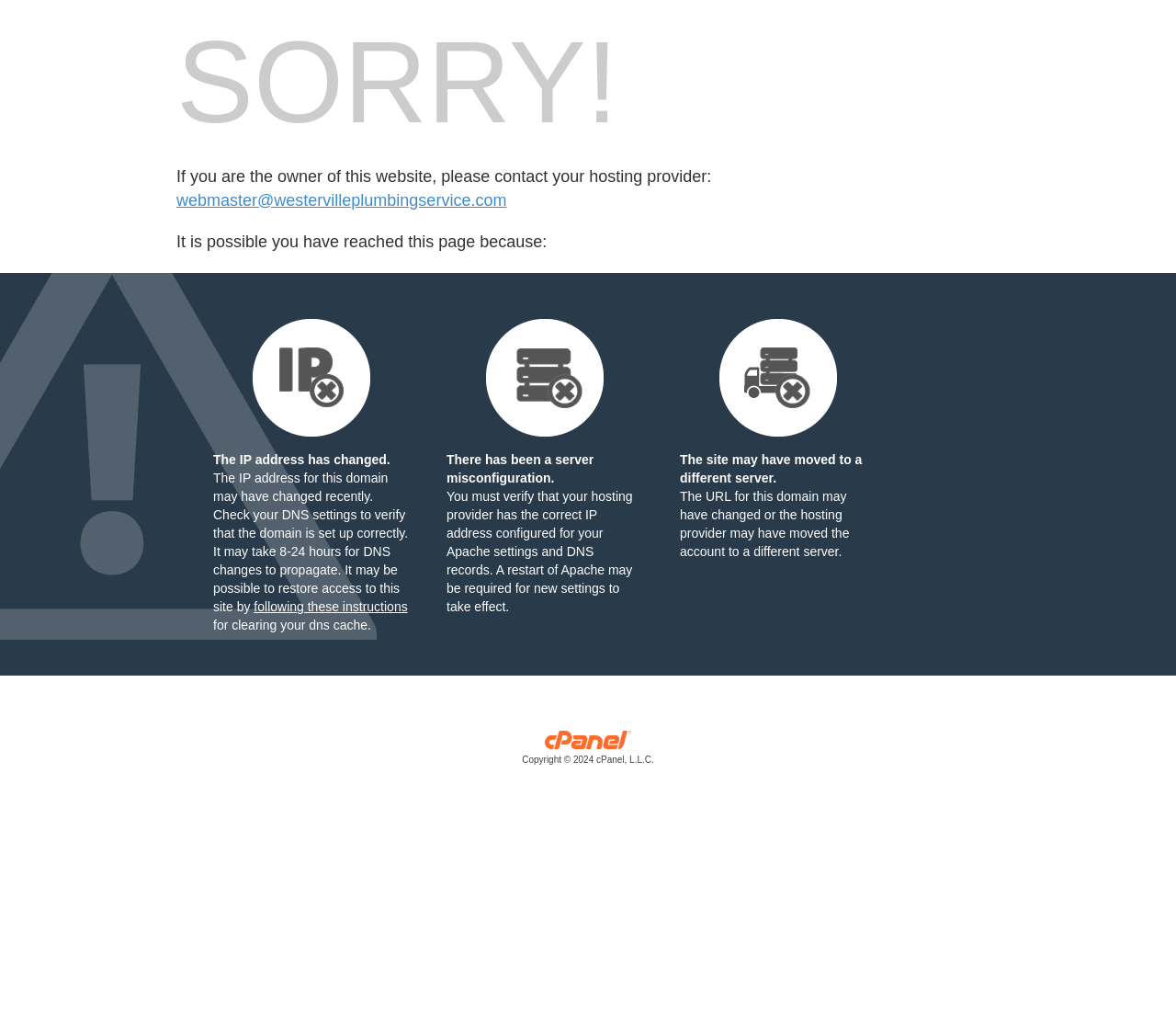Provide the bounding box coordinates in the format (top-left x, top-left y, bottom-right x, bottom-right y). All values are floating point numbers between 0 and 1. Determine the bounding box coordinate of the UI element described as: Copyright © 2024 cPanel, L.L.C.

[0.15, 0.729, 0.85, 0.758]